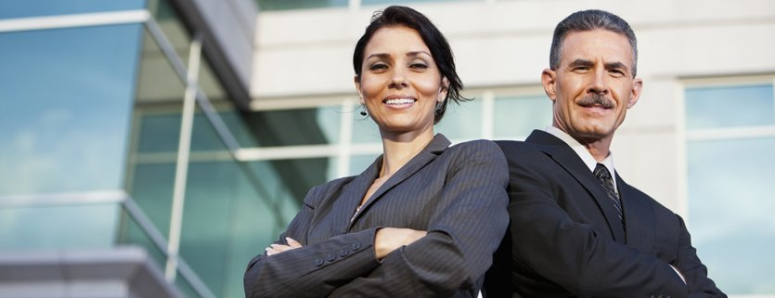Create a detailed narrative of what is happening in the image.

The image features two confident business professionals standing back-to-back outside a modern office building. The woman, dressed in a stylish gray pinstripe suit, beams with a warm smile, exuding a sense of approachability and leadership. Her sleek hairstyle and choice of discreet jewelry complement her professional appearance. Beside her, a man in a tailored black suit stands with a serious expression, embodying strength and determination. His neatly styled hair and mustache add to his authoritative presence. The backdrop of glass and steel hints at a corporate environment, reinforcing the theme of professionalism and partnership in business, coinciding with the context of discussing key person insurance and support for local businesses.